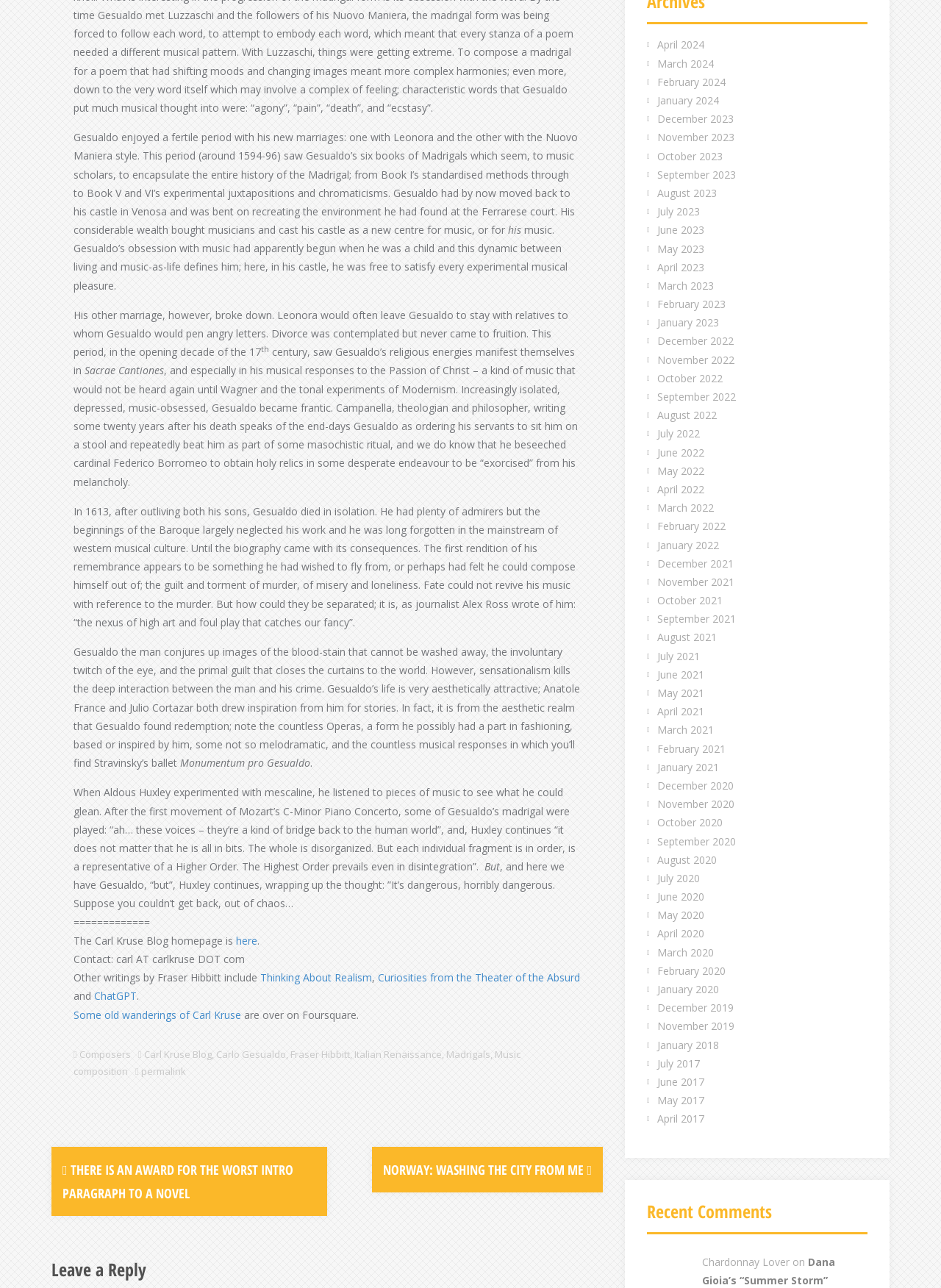Please determine the bounding box coordinates of the element's region to click in order to carry out the following instruction: "Read the article about Carlo Gesualdo". The coordinates should be four float numbers between 0 and 1, i.e., [left, top, right, bottom].

[0.078, 0.101, 0.614, 0.184]